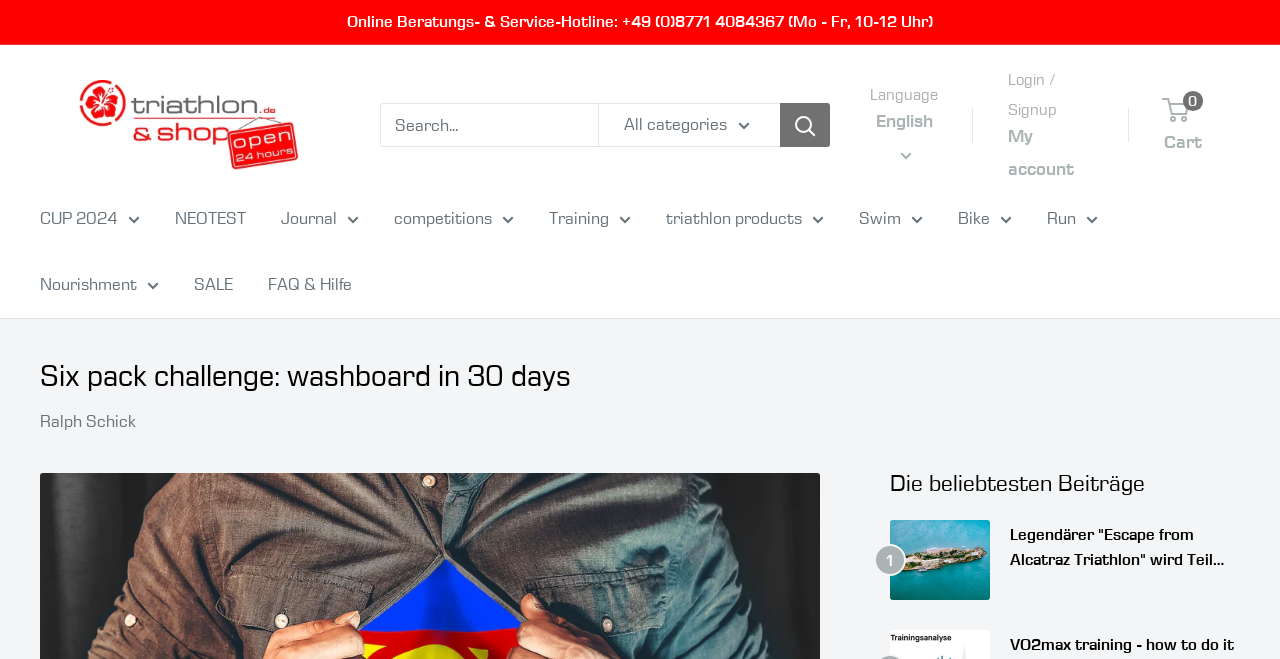Give a short answer using one word or phrase for the question:
What is the name of the author of the main article?

Ralph Schick